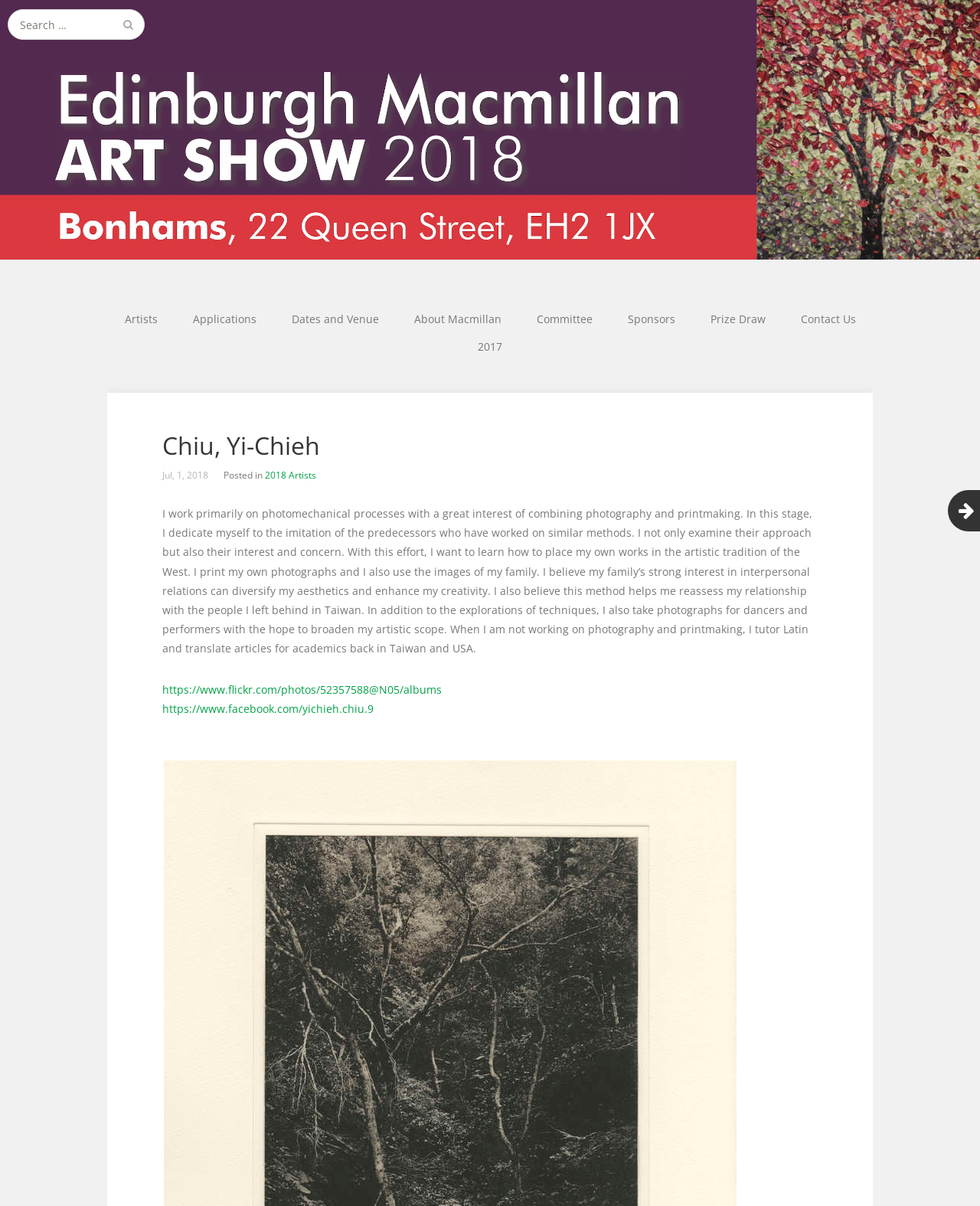Answer this question using a single word or a brief phrase:
What is the date of the art show?

Jul, 1, 2018